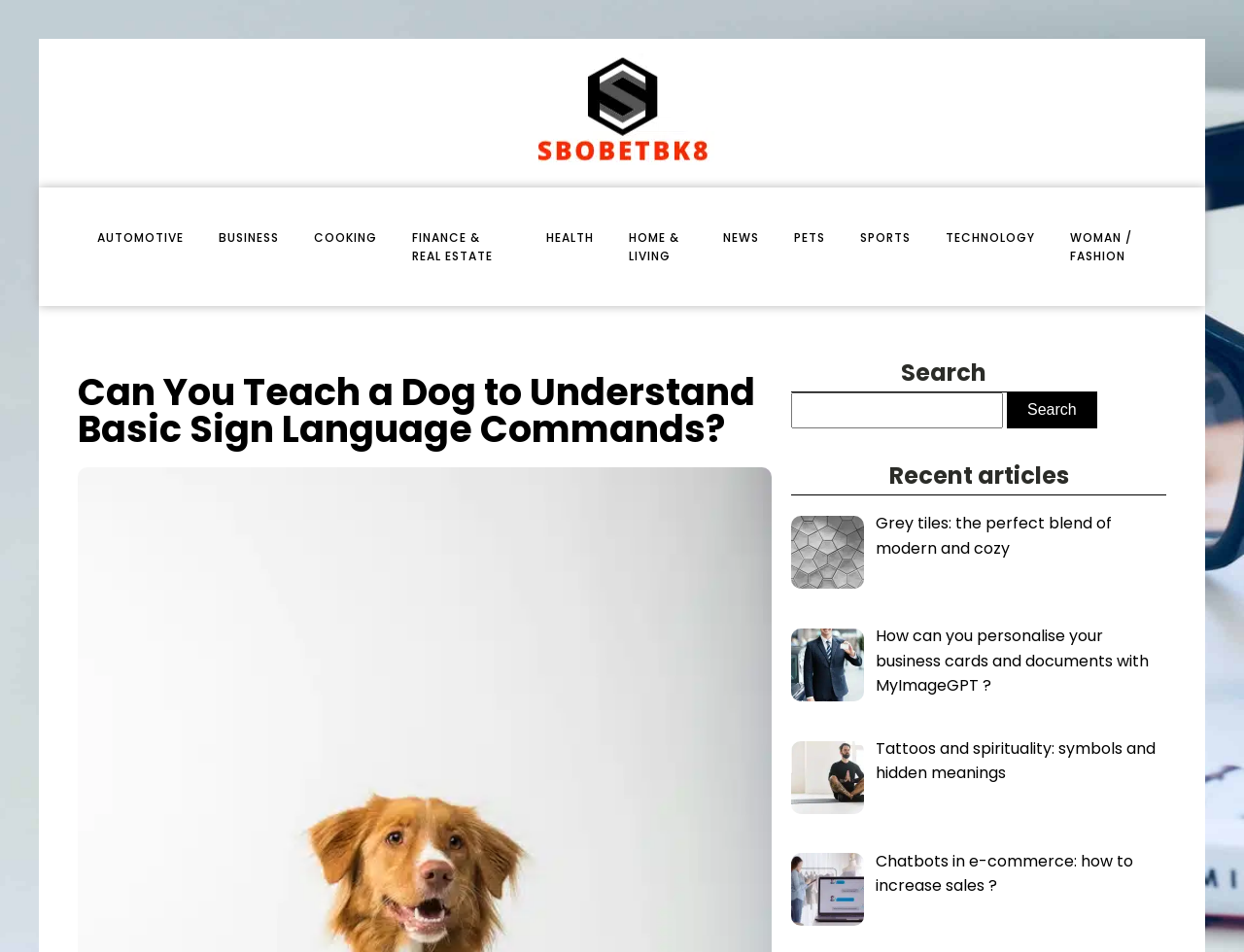Find the bounding box coordinates of the clickable element required to execute the following instruction: "Browse recent articles". Provide the coordinates as four float numbers between 0 and 1, i.e., [left, top, right, bottom].

[0.636, 0.48, 0.938, 0.521]